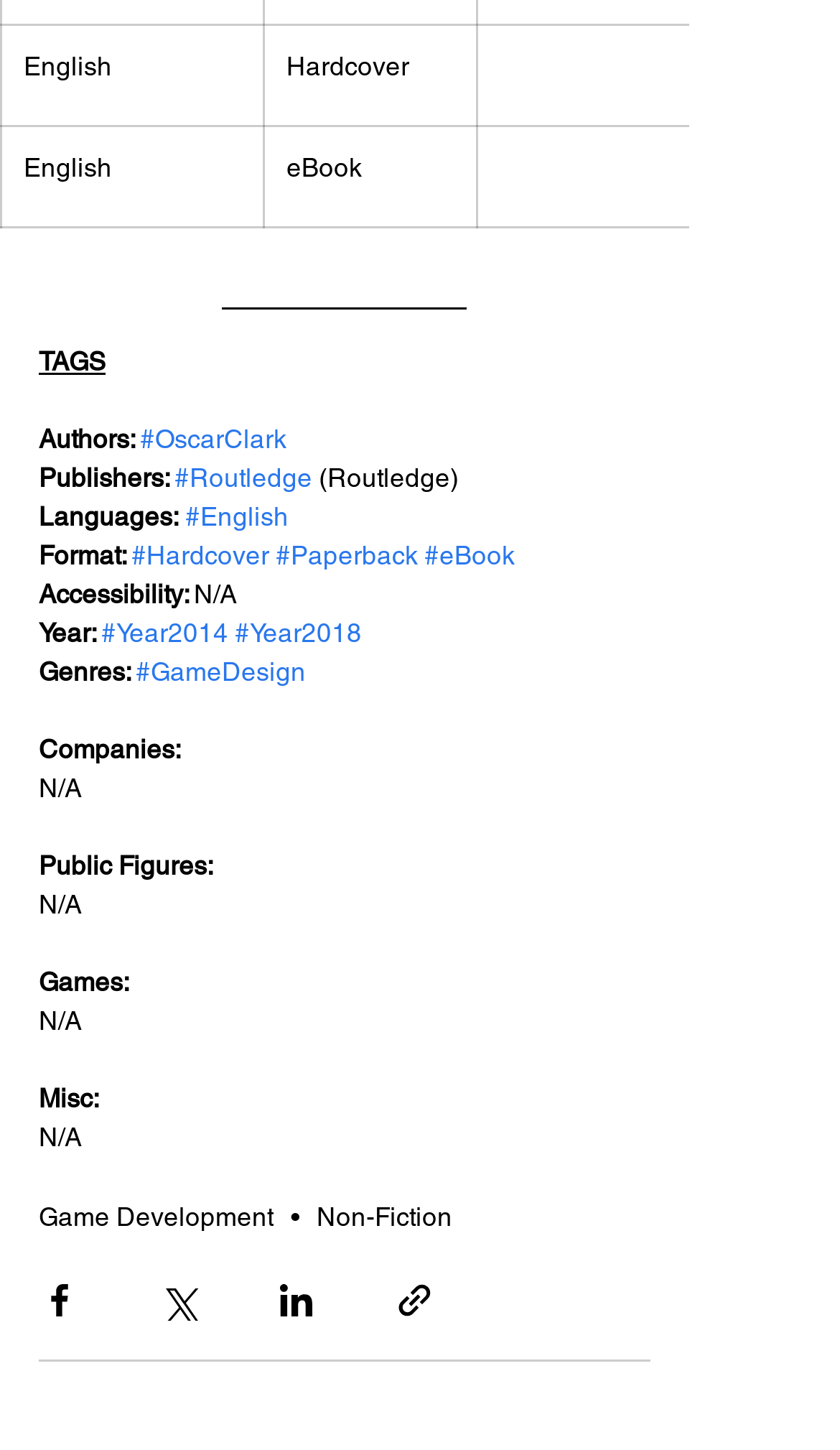Identify the bounding box coordinates for the region to click in order to carry out this instruction: "Select the eBook format". Provide the coordinates using four float numbers between 0 and 1, formatted as [left, top, right, bottom].

[0.505, 0.372, 0.613, 0.393]